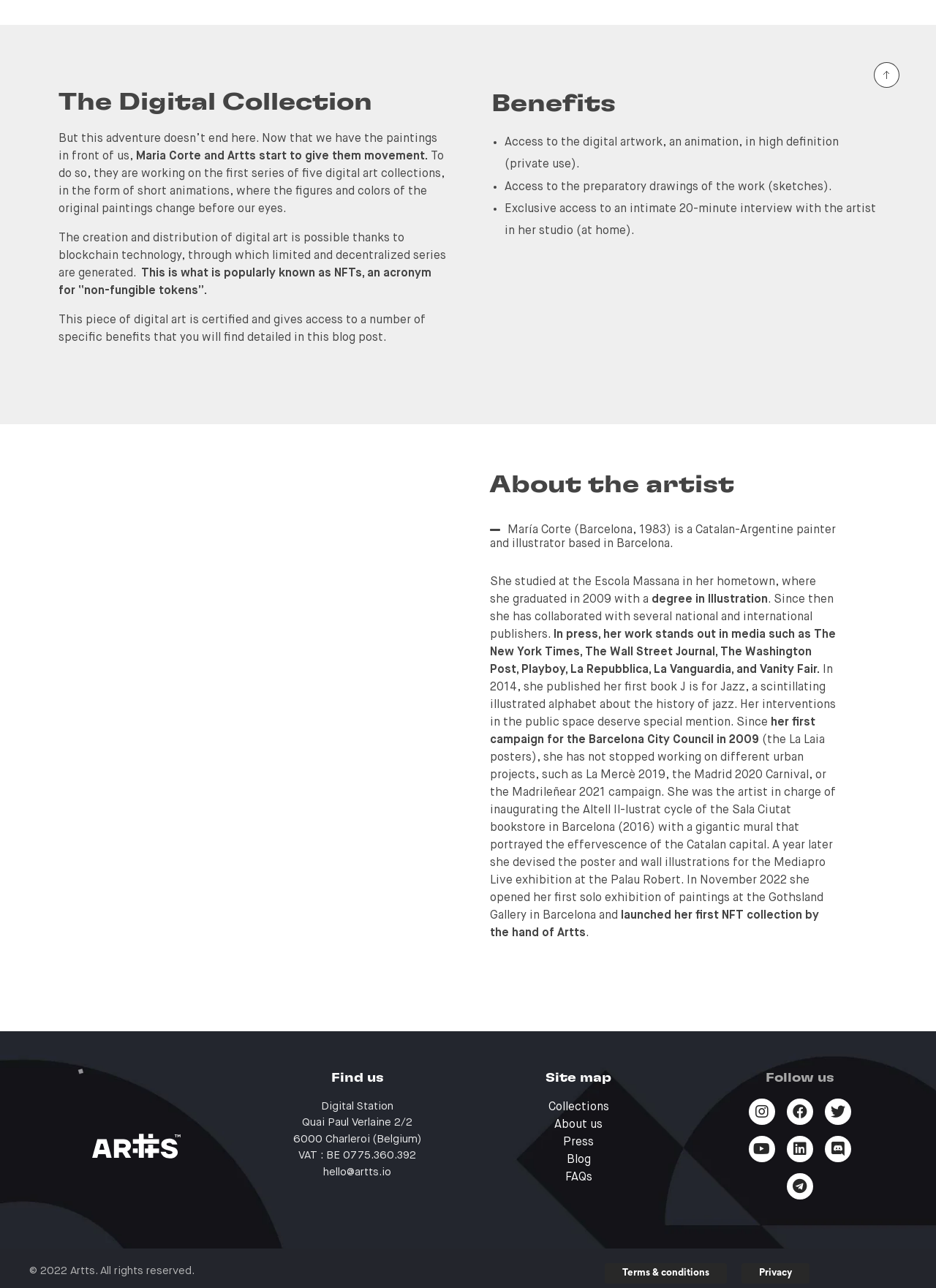Please specify the bounding box coordinates of the clickable section necessary to execute the following command: "Click the Instagram link".

None